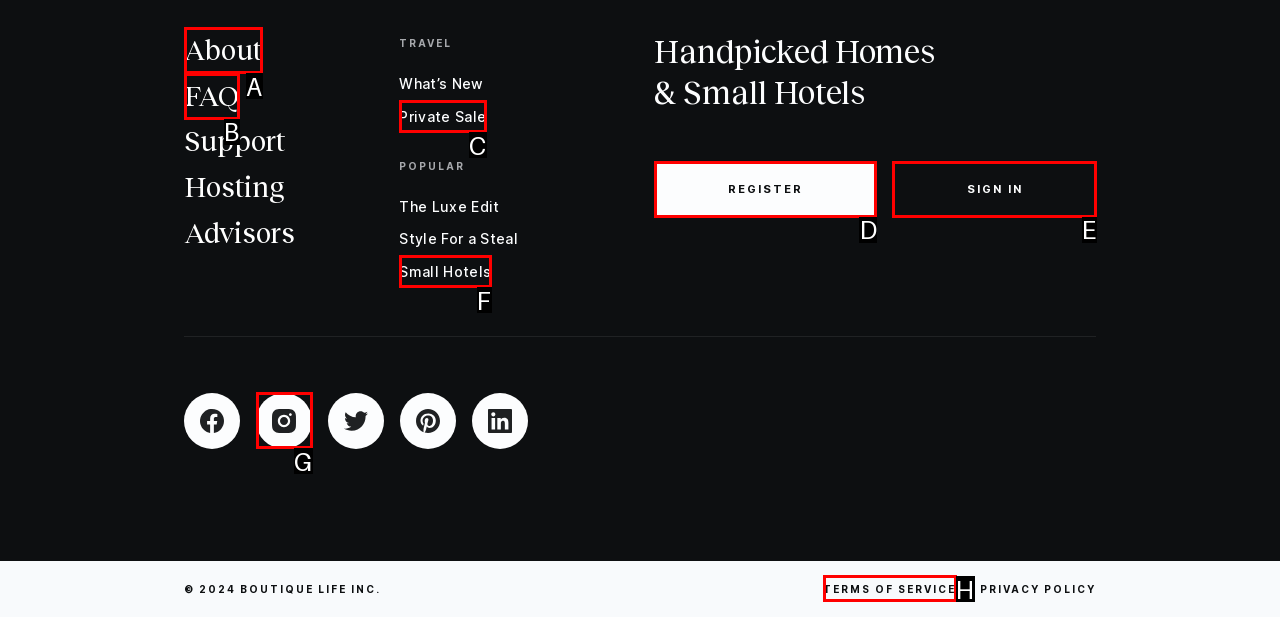Given the description: Small Hotels, pick the option that matches best and answer with the corresponding letter directly.

F